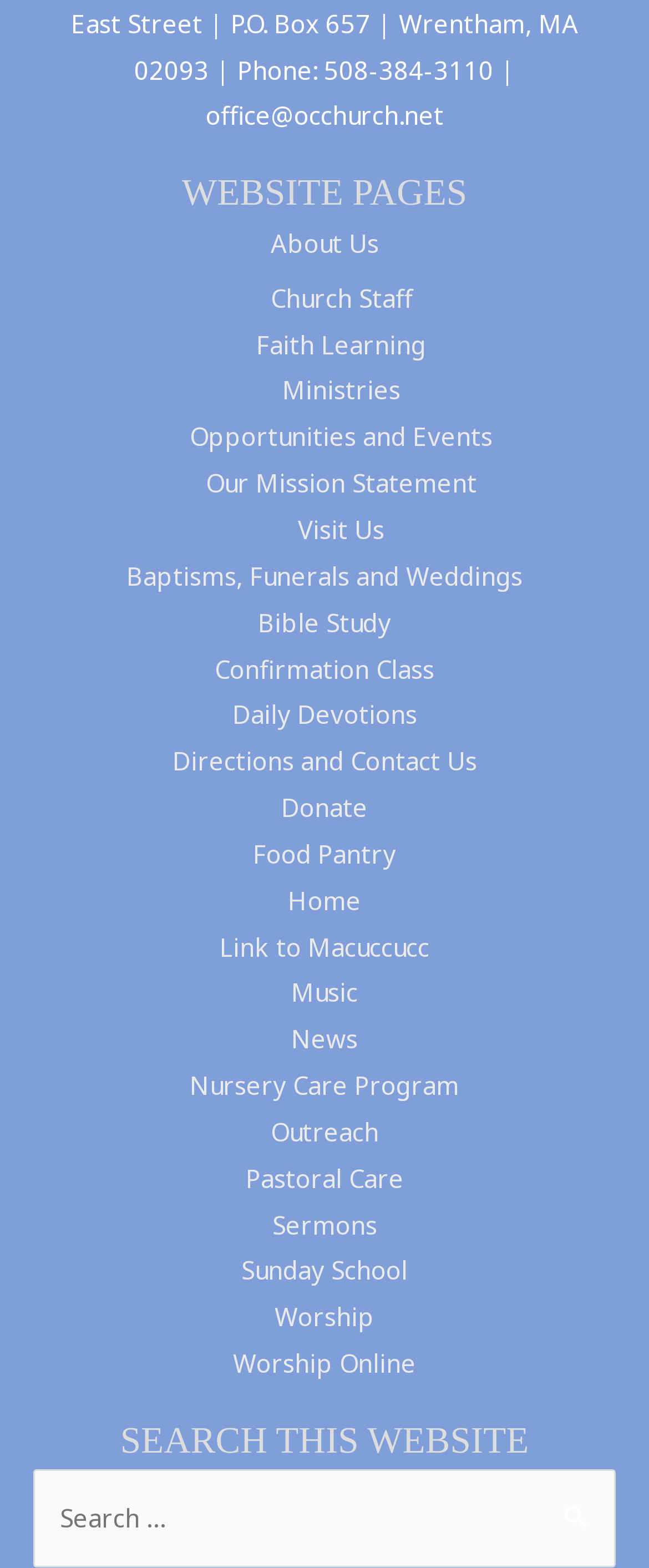Determine the bounding box coordinates (top-left x, top-left y, bottom-right x, bottom-right y) of the UI element described in the following text: Our Mission Statement

[0.317, 0.297, 0.735, 0.319]